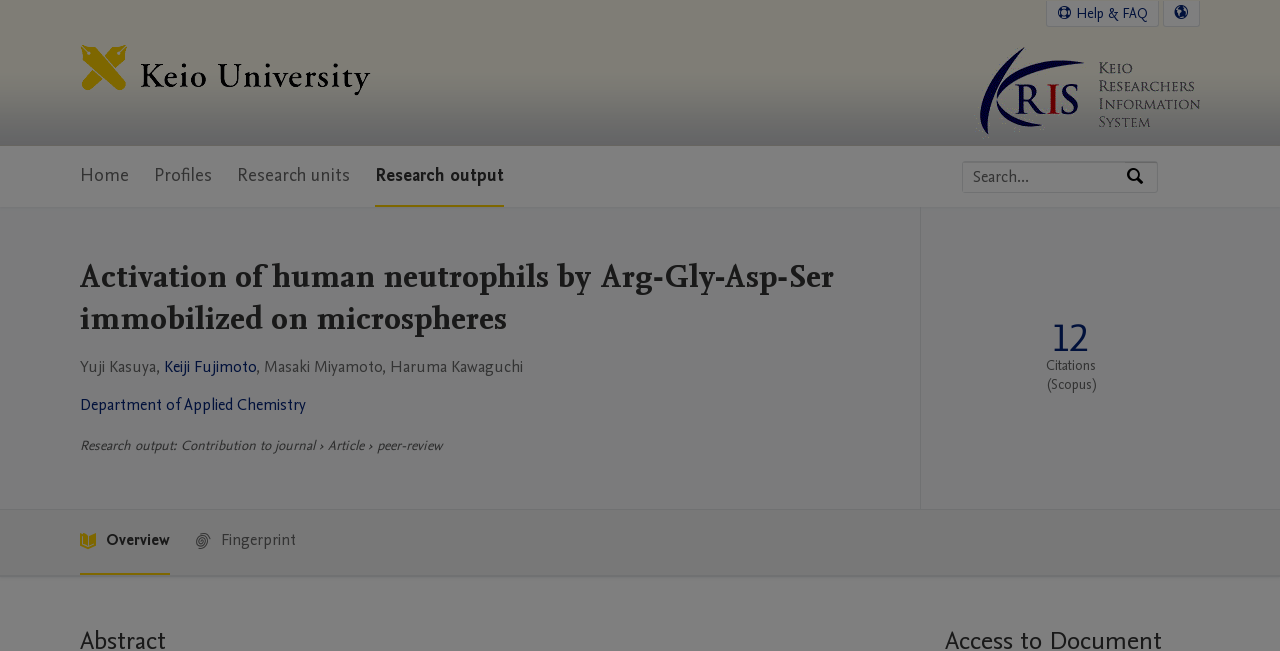Please determine the heading text of this webpage.

Activation of human neutrophils by Arg‐Gly‐Asp‐Ser immobilized on microspheres